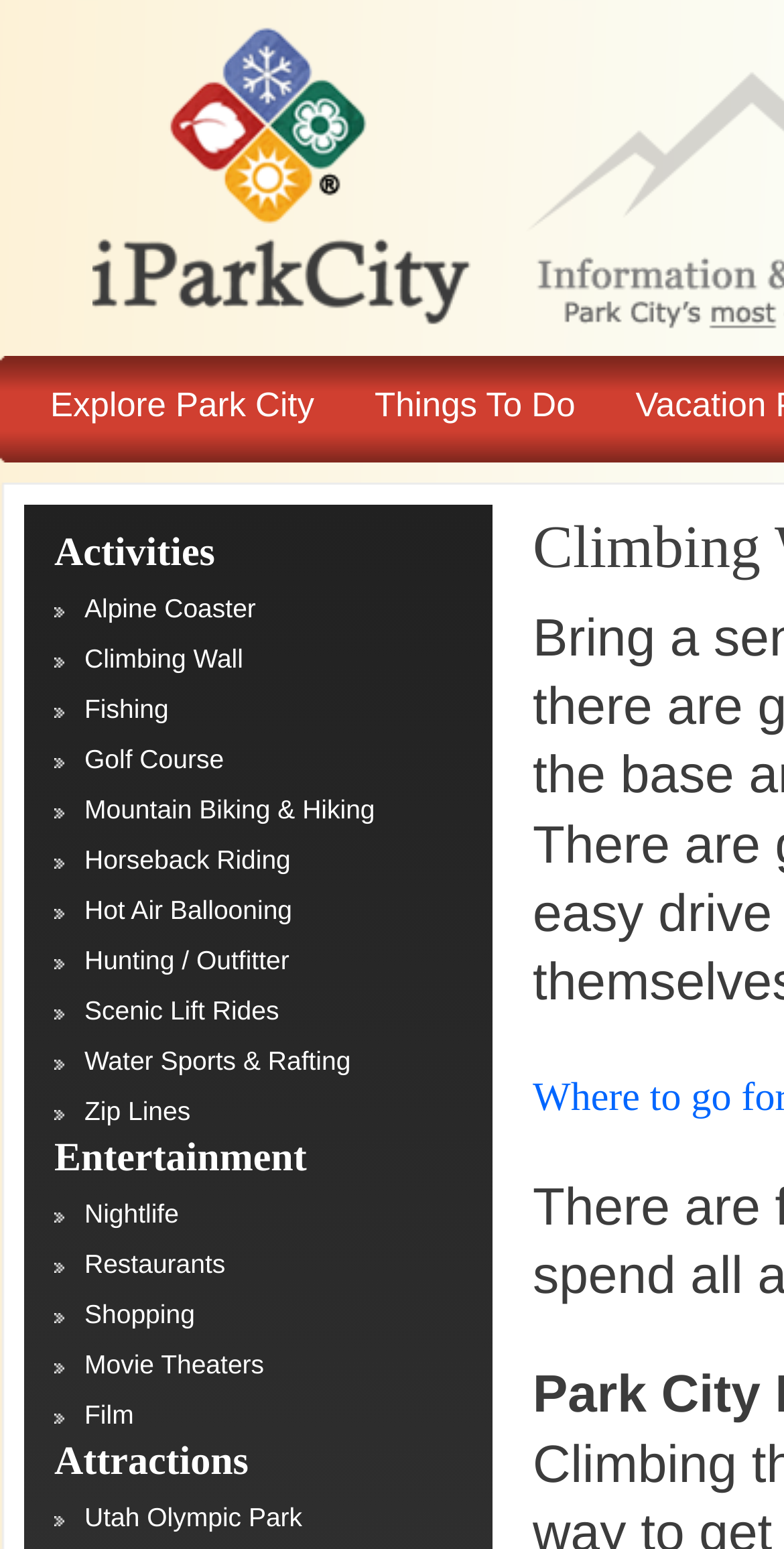Please locate the bounding box coordinates of the region I need to click to follow this instruction: "check out Climbing Wall".

[0.082, 0.415, 0.31, 0.435]